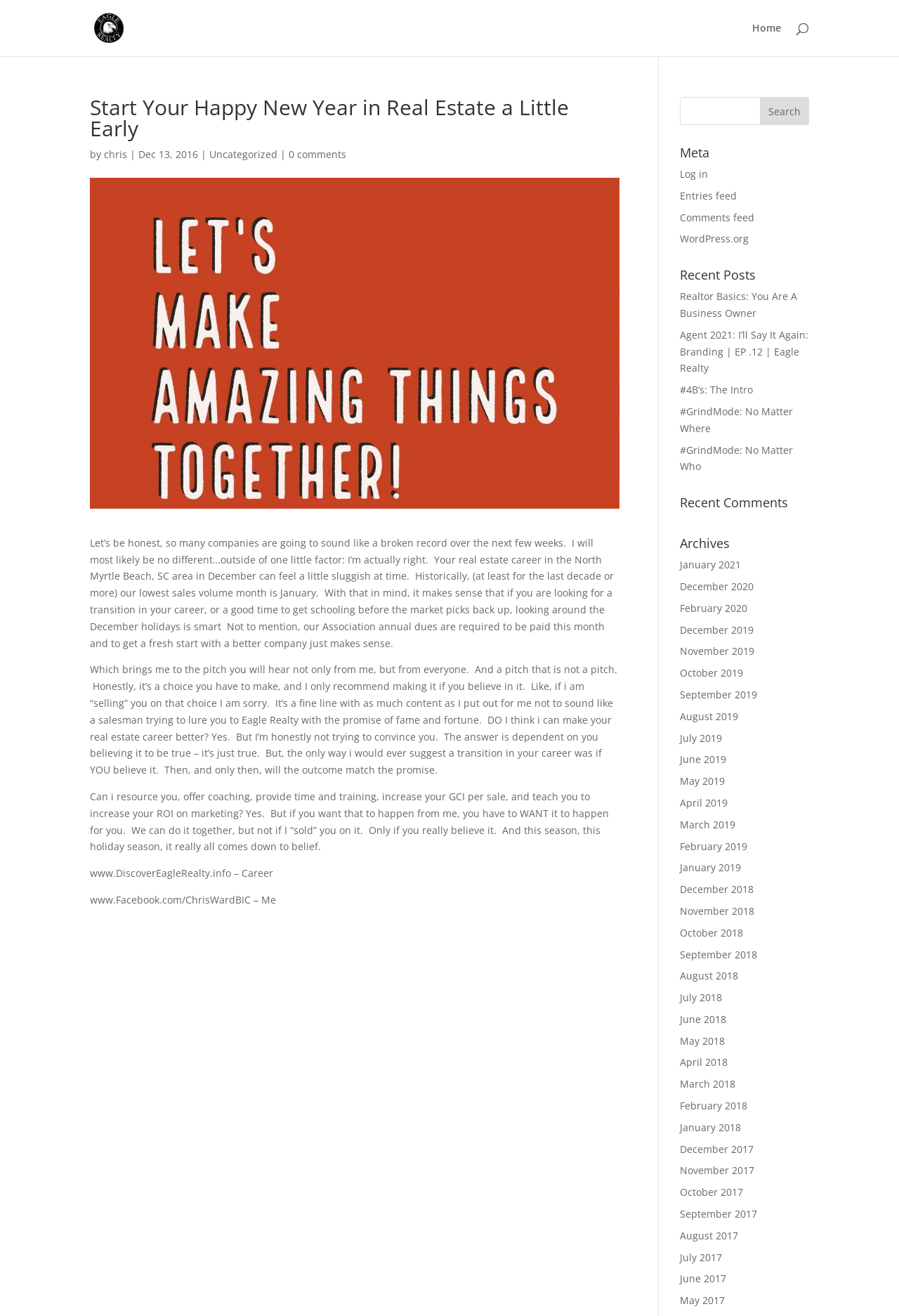Specify the bounding box coordinates of the element's region that should be clicked to achieve the following instruction: "Click on 'Log in'". The bounding box coordinates consist of four float numbers between 0 and 1, in the format [left, top, right, bottom].

[0.756, 0.127, 0.788, 0.137]